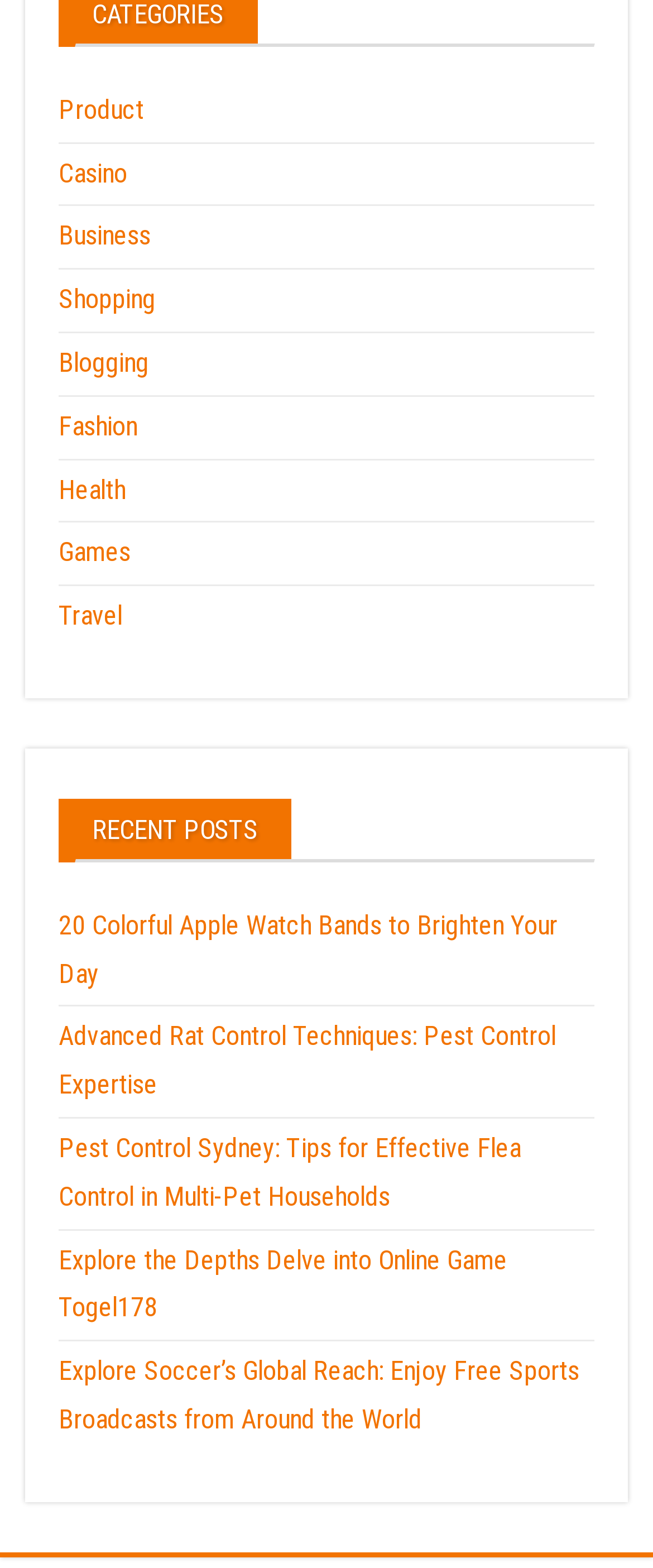Identify the bounding box coordinates of the section that should be clicked to achieve the task described: "Explore online game Togel178".

[0.09, 0.793, 0.777, 0.844]